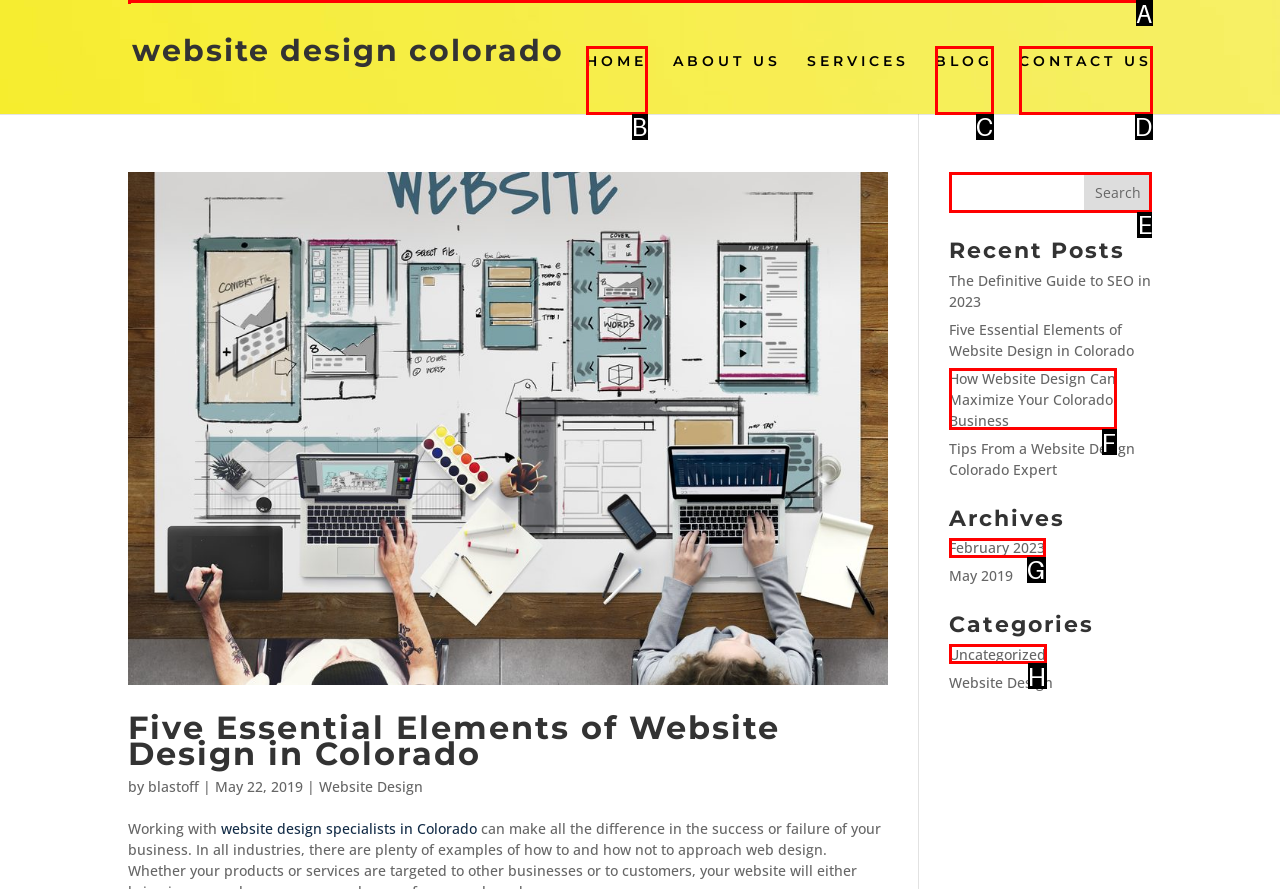Determine which element should be clicked for this task: search for a keyword
Answer with the letter of the selected option.

A